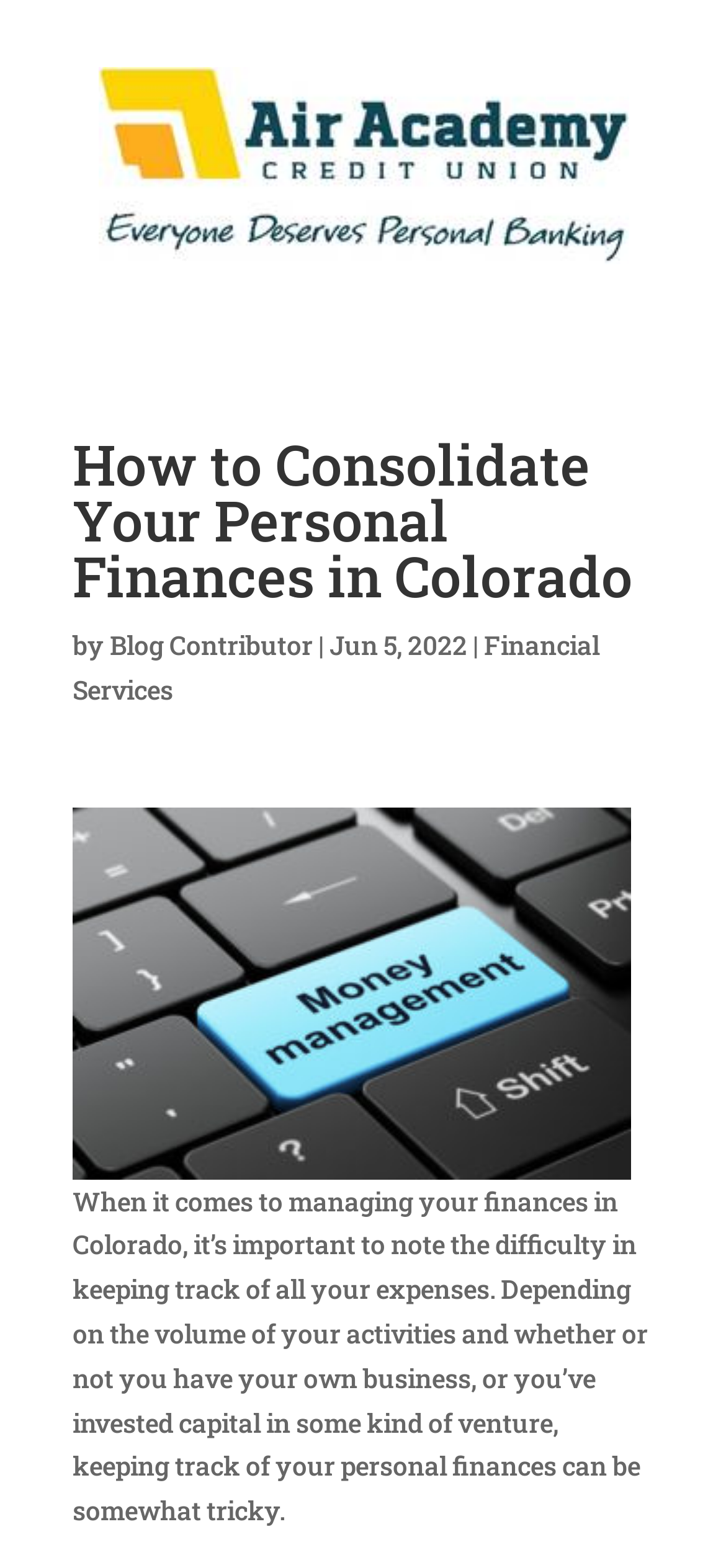Who is the author of the blog post?
Please answer the question with as much detail and depth as you can.

The author of the blog post is mentioned as 'Blog Contributor' which is a link on the webpage, indicating that the contributor's name is not specified but can be accessed by clicking on the link.